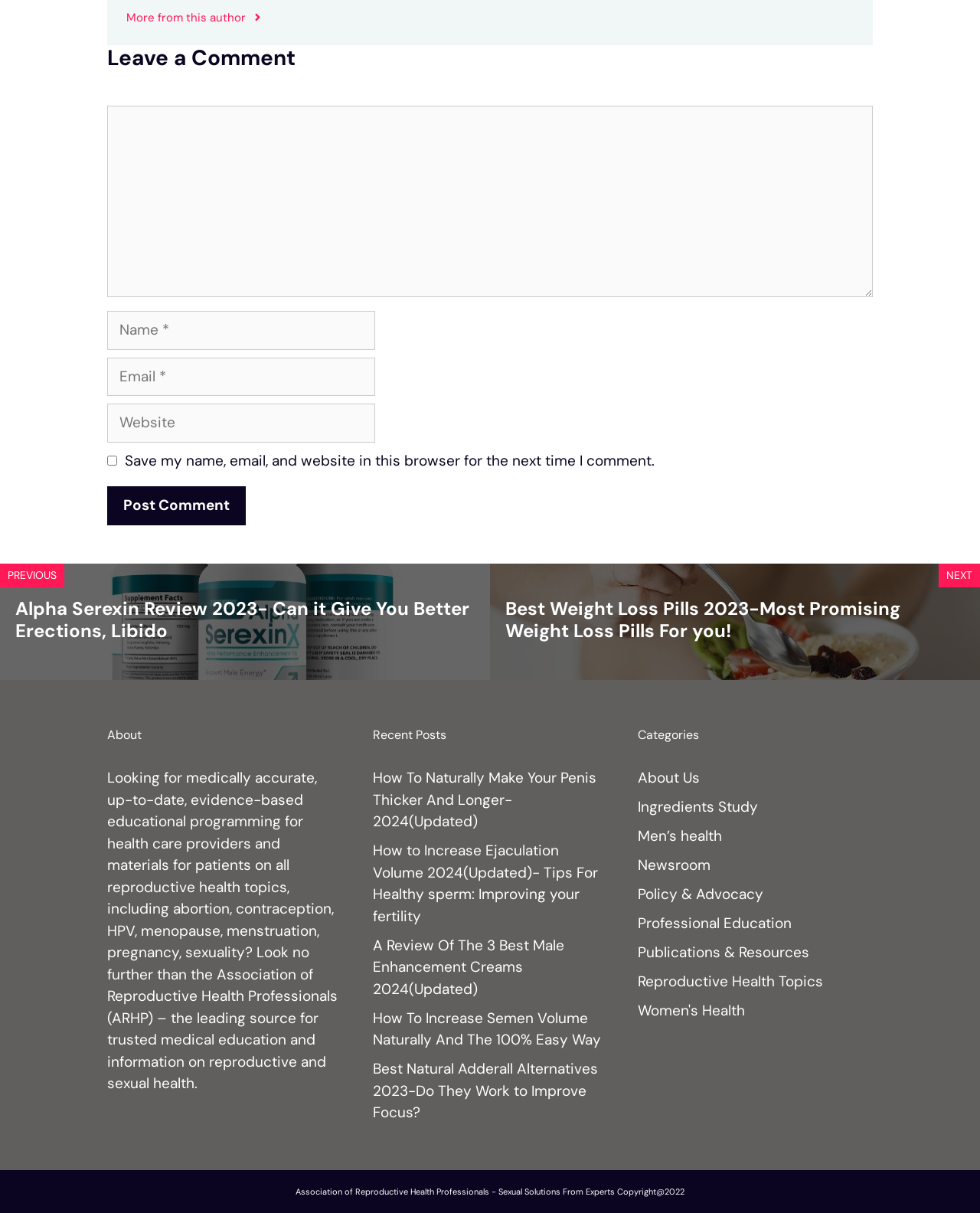Please mark the bounding box coordinates of the area that should be clicked to carry out the instruction: "View recent posts".

[0.38, 0.599, 0.62, 0.614]